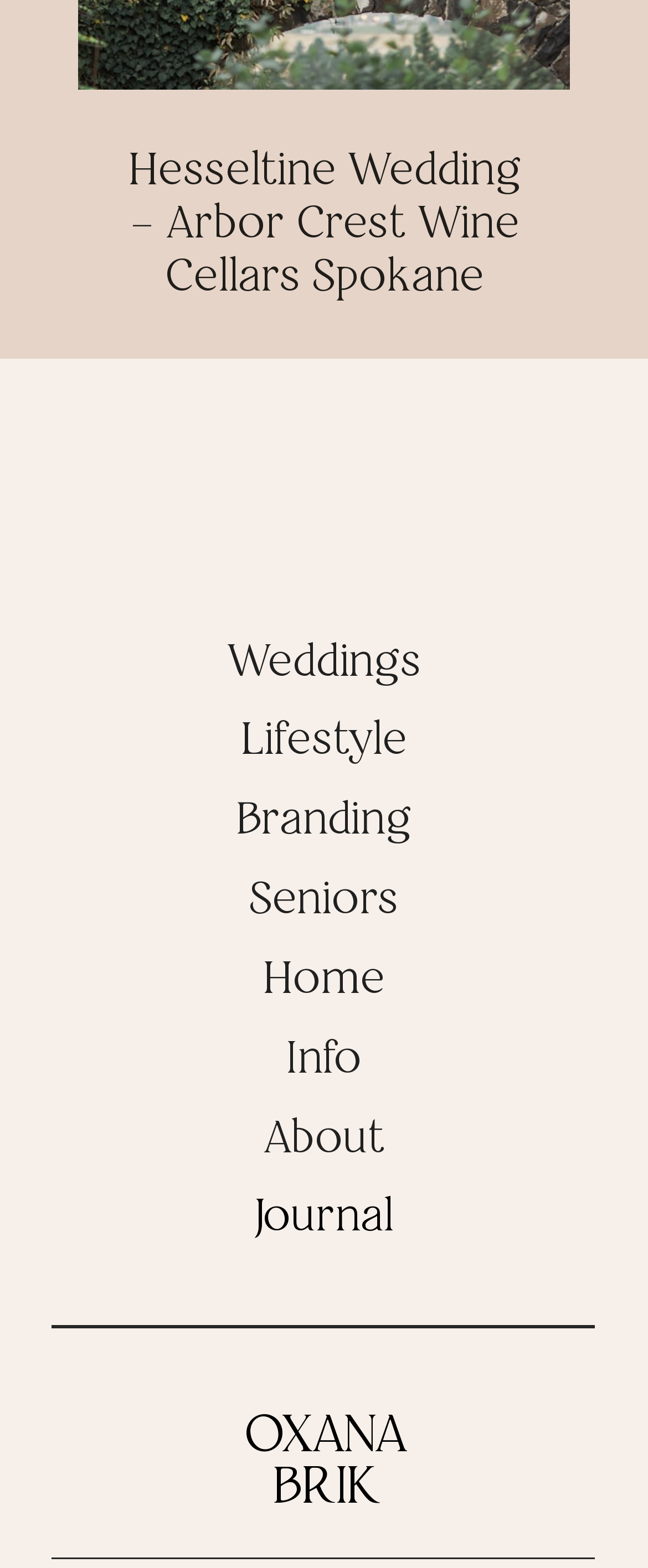Is there a 'Contact' link?
Look at the screenshot and give a one-word or phrase answer.

No